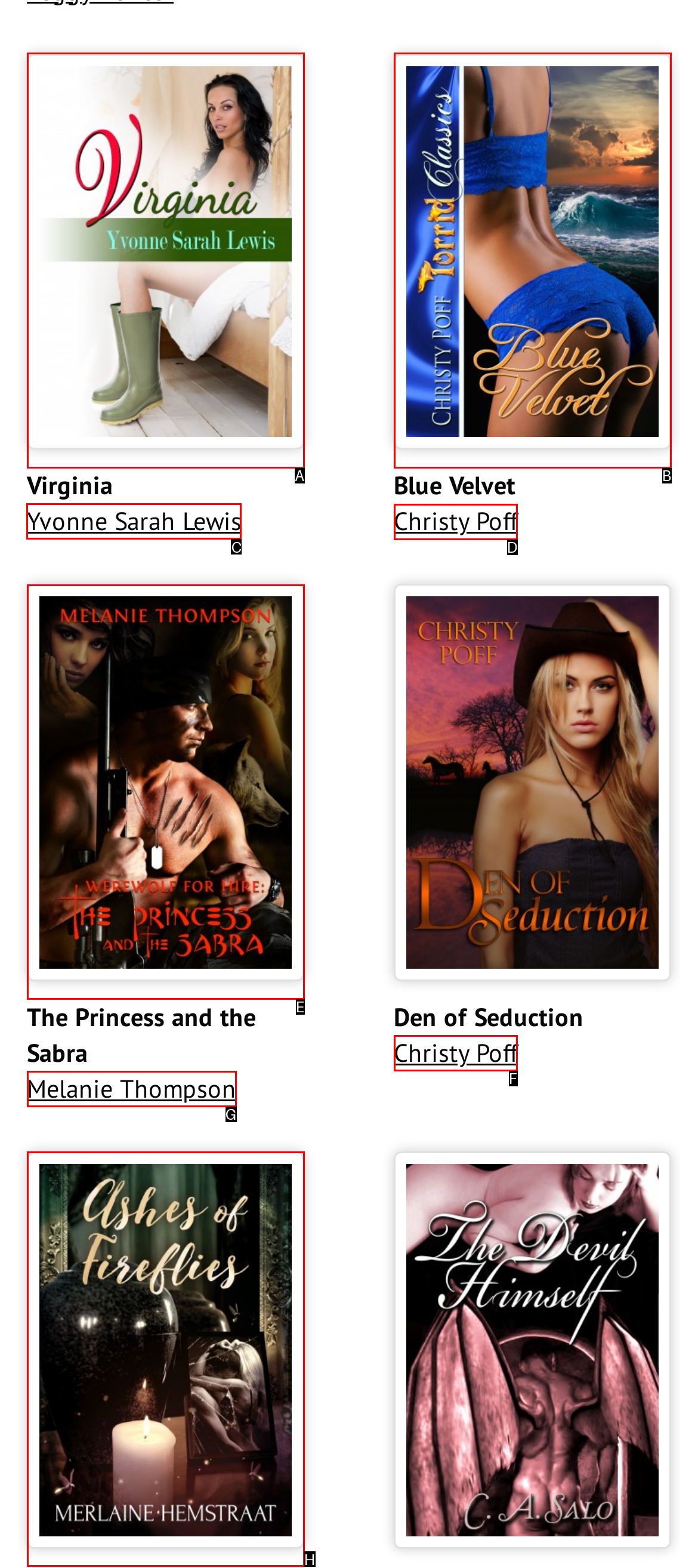Determine the letter of the UI element that will complete the task: click on Yvonne Sarah Lewis
Reply with the corresponding letter.

C